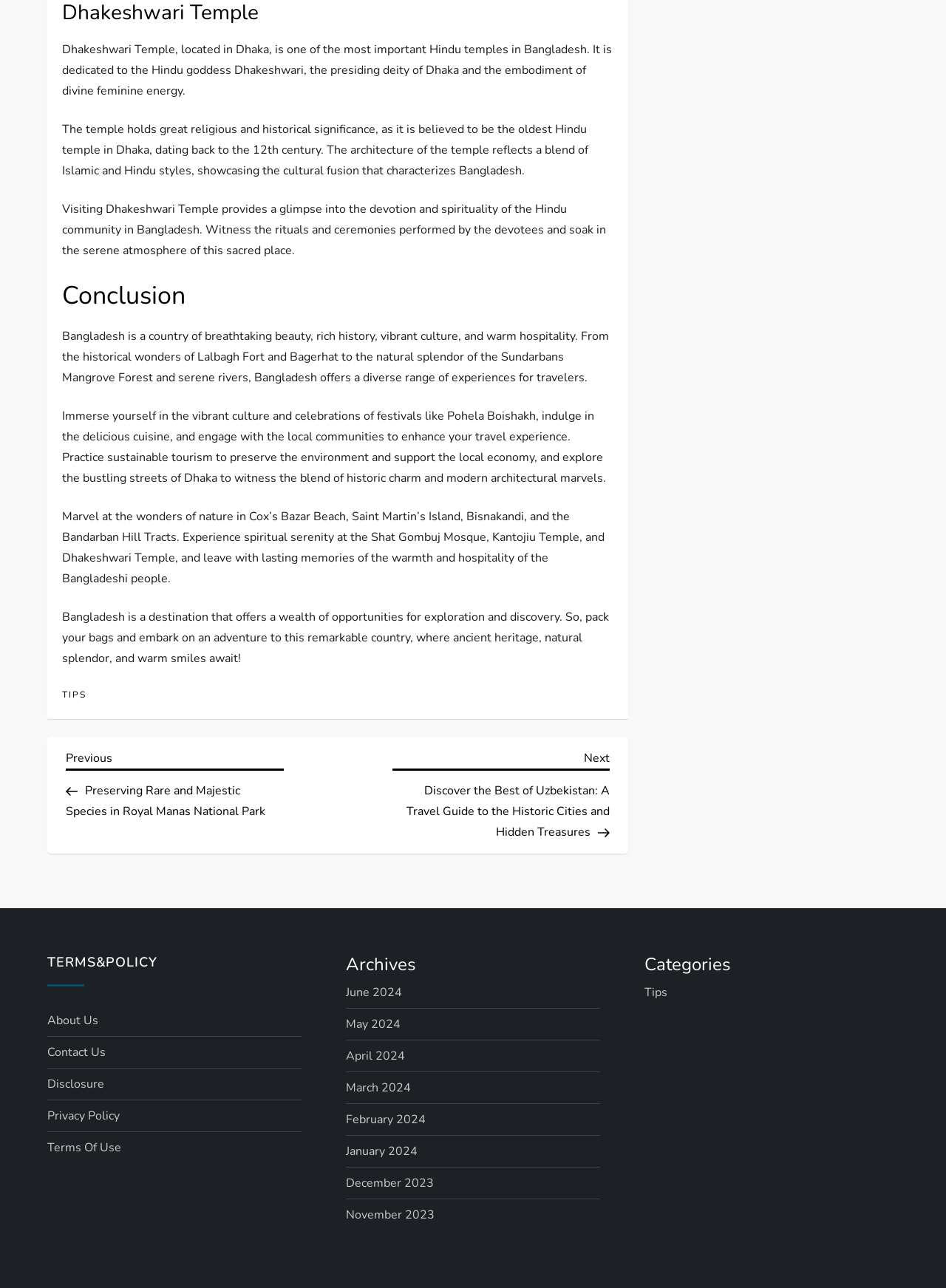Indicate the bounding box coordinates of the clickable region to achieve the following instruction: "Click on 'TIPS'."

[0.066, 0.535, 0.091, 0.544]